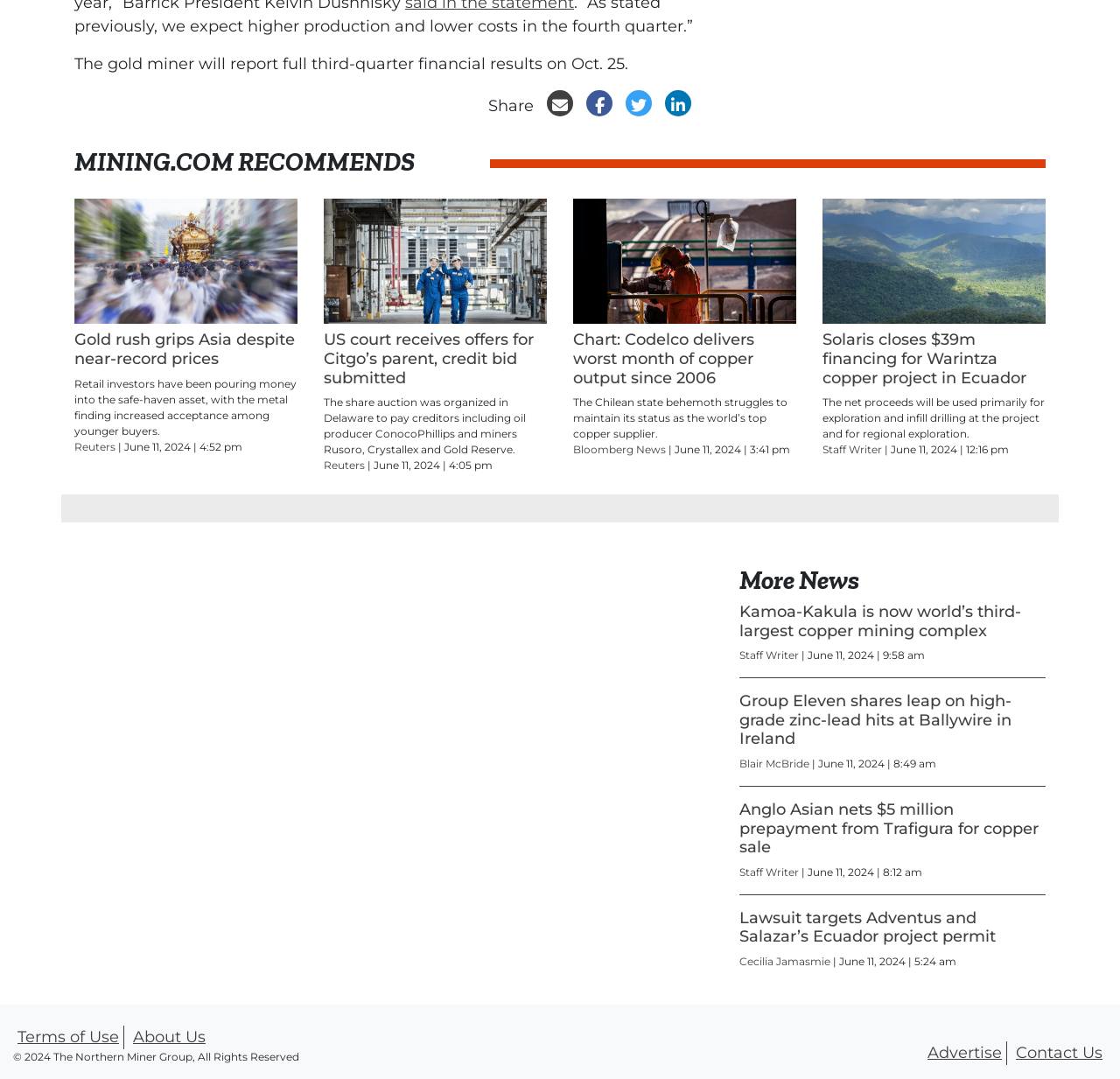How many links are present in the article 'Solaris closes $39m financing for Warintza copper project in Ecuador'?
Examine the image and give a concise answer in one word or a short phrase.

3